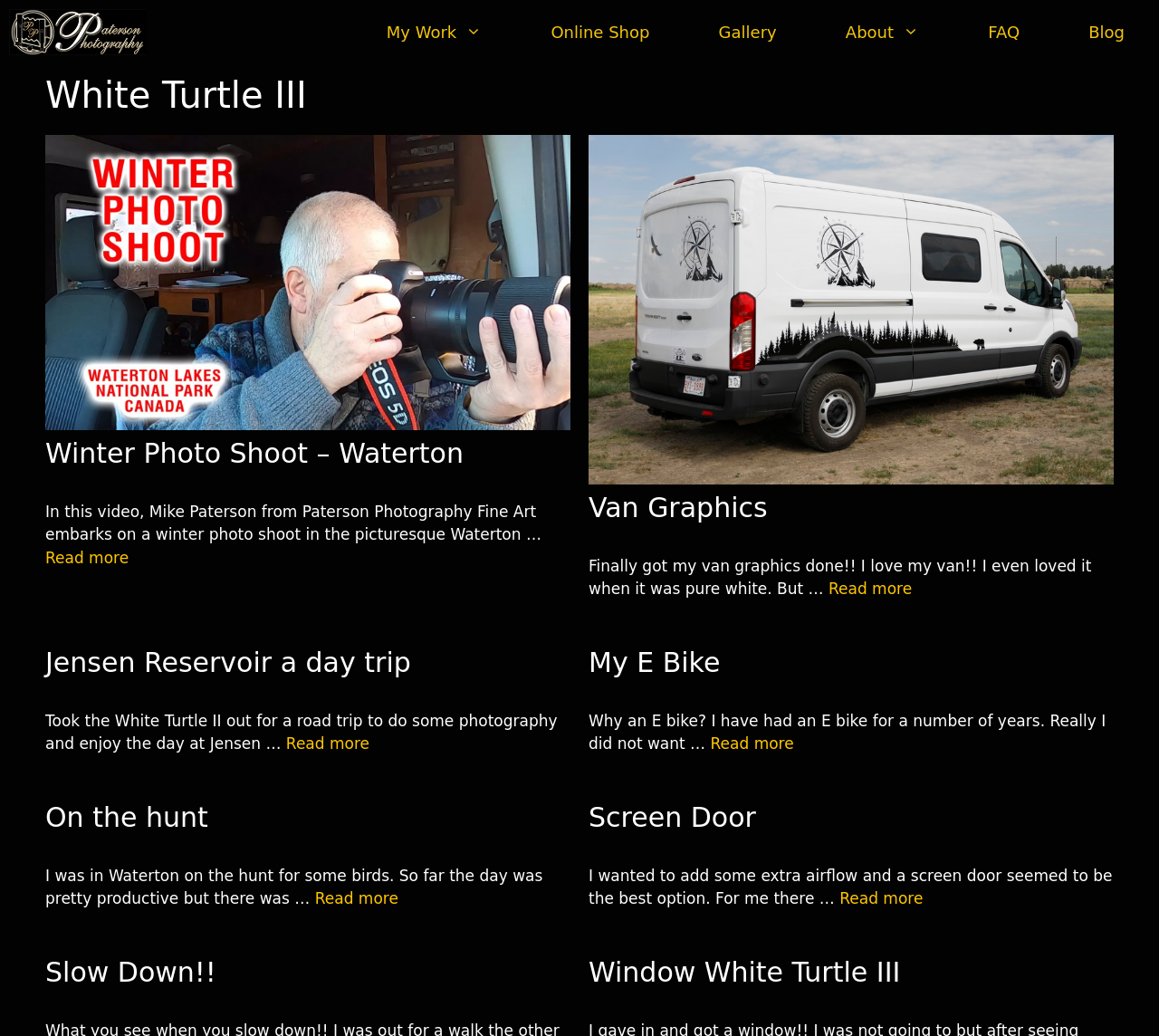Create an elaborate caption that covers all aspects of the webpage.

The webpage is an archive of blog posts from Paterson Photography Fine Art, with a navigation menu at the top. The menu consists of 7 links: "Paterson Photography Fine Art", "My Work", "Online Shop", "Gallery", "About", "FAQ", and "Blog". 

Below the navigation menu, there is a header section with the title "White Turtle III". 

The main content of the webpage is divided into 6 sections, each containing a blog post. The first section is located on the left side of the page and contains a link to a video about a winter photo shoot in Waterton Lakes National Park, accompanied by a thumbnail image. The section also has a heading "Winter Photo Shoot – Waterton" and a brief description of the video.

The second section is located on the right side of the page and contains a link to a blog post about van graphics, accompanied by an image. The section also has a heading "Van Graphics" and a brief description of the post.

The third section is located below the first section and contains a link to a blog post about a day trip to Jensen Reservoir, accompanied by a heading "Jensen Reservoir a day trip" and a brief description of the post.

The fourth section is located below the second section and contains a link to a blog post about an e-bike, accompanied by a heading "My E Bike" and a brief description of the post.

The fifth section is located below the third section and contains a link to a blog post about hunting for birds, accompanied by a heading "On the hunt" and a brief description of the post.

The sixth section is located below the fourth section and contains two links to blog posts, one about a screen door and another about a window installation on a White Turtle III van, accompanied by headings "Screen Door" and "Window White Turtle III" respectively, and brief descriptions of the posts.

Each section has a "Read more" link at the bottom, allowing users to access the full blog post.